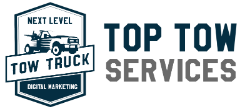What is written above the truck?
Based on the screenshot, answer the question with a single word or phrase.

NEXT LEVEL